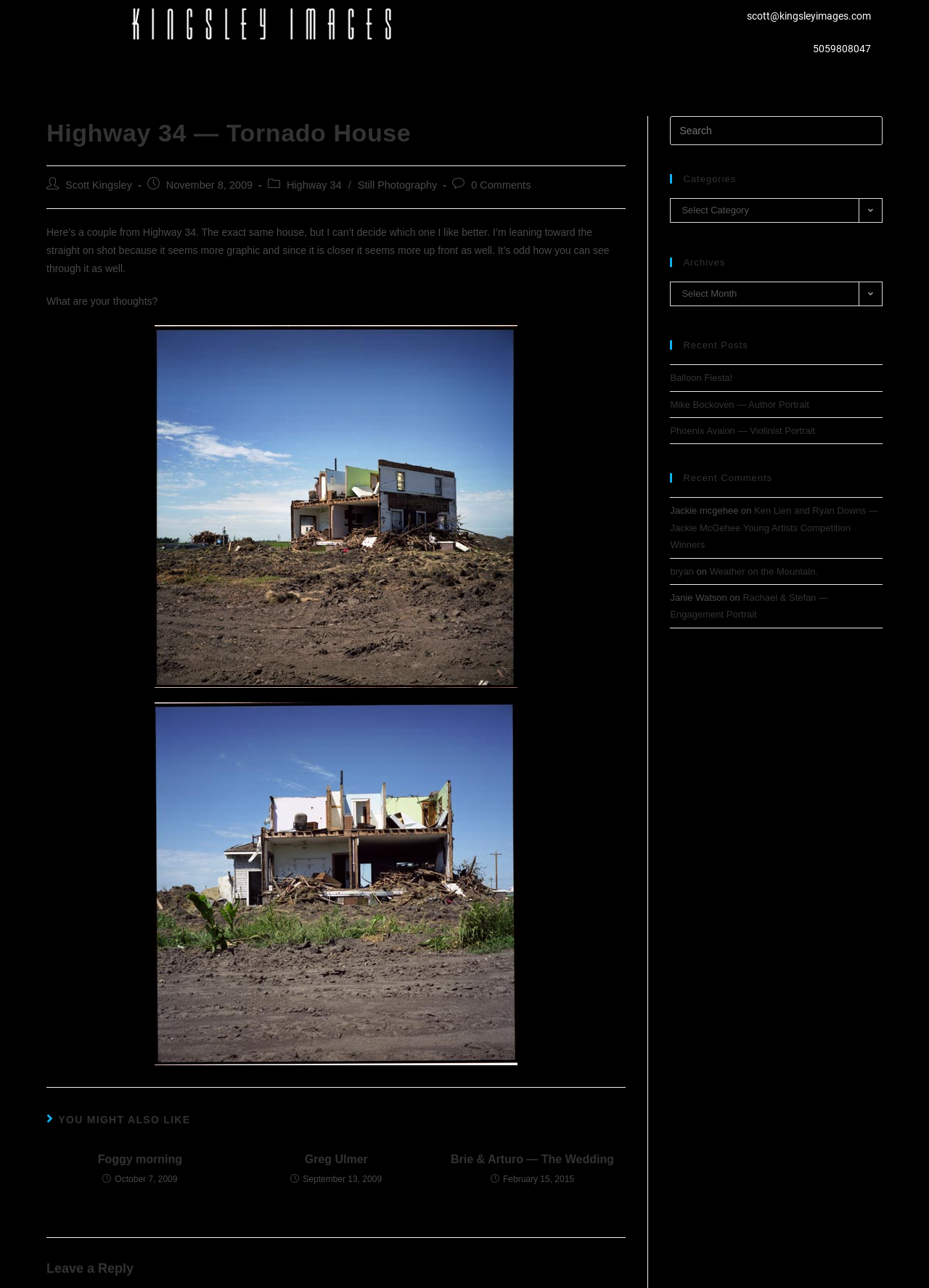Locate the bounding box coordinates of the clickable area needed to fulfill the instruction: "View recent post 'Balloon Fiesta!' ".

[0.721, 0.289, 0.789, 0.298]